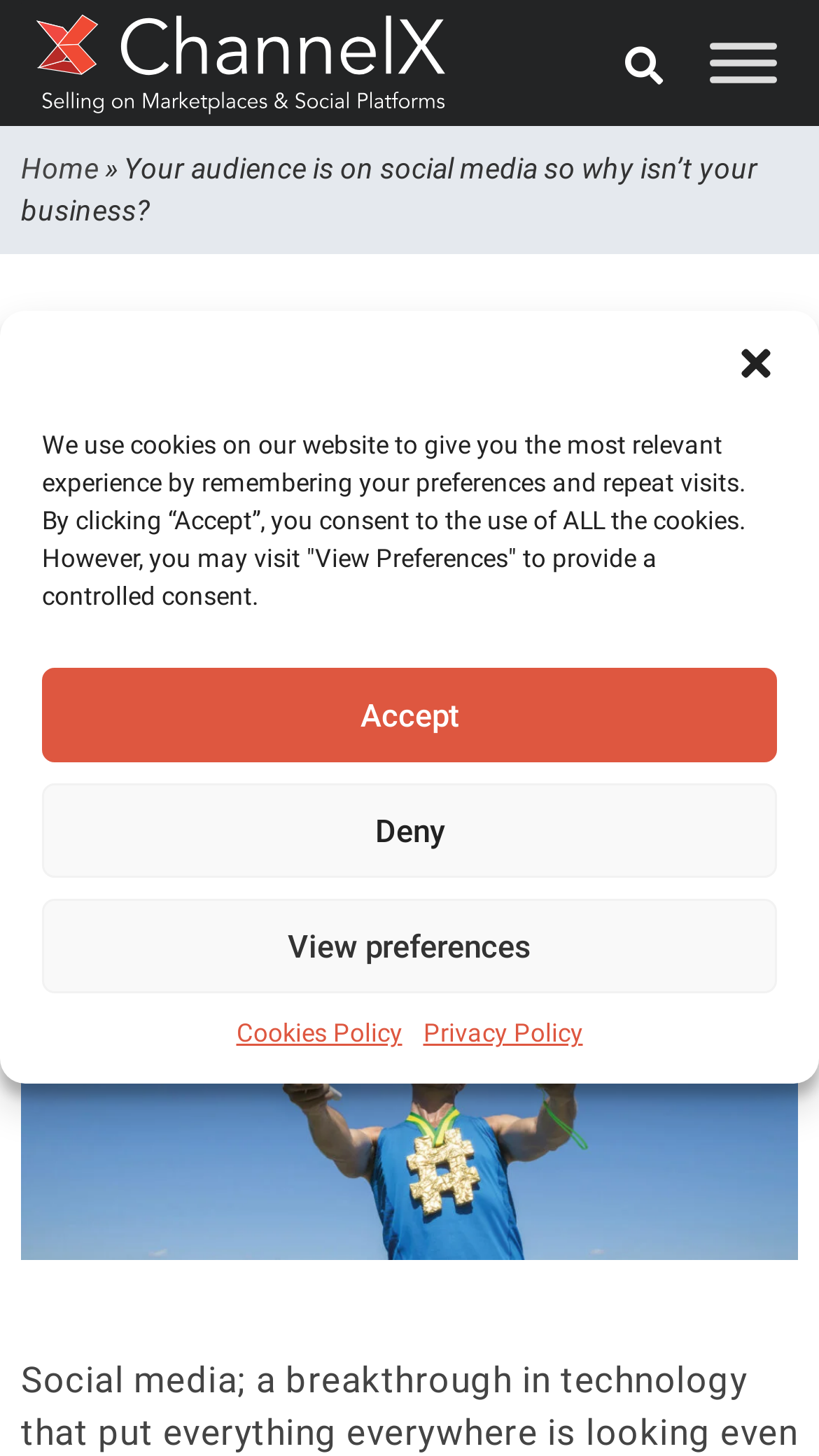Locate the bounding box coordinates of the element to click to perform the following action: 'View ChannelX logo'. The coordinates should be given as four float values between 0 and 1, in the form of [left, top, right, bottom].

[0.041, 0.0, 0.554, 0.087]